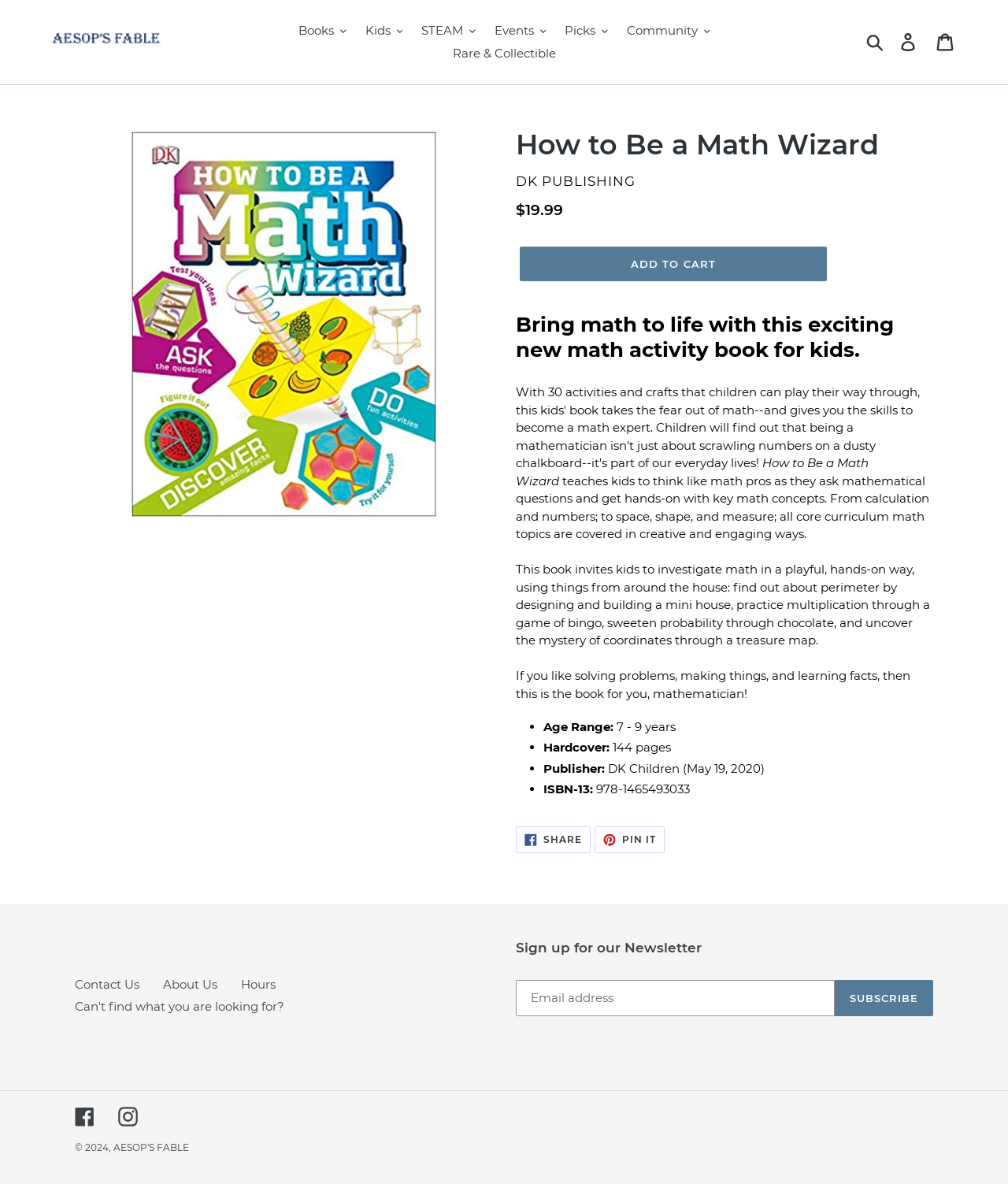Please locate the bounding box coordinates for the element that should be clicked to achieve the following instruction: "Click on the 'ADD TO CART' button". Ensure the coordinates are given as four float numbers between 0 and 1, i.e., [left, top, right, bottom].

[0.516, 0.209, 0.82, 0.238]